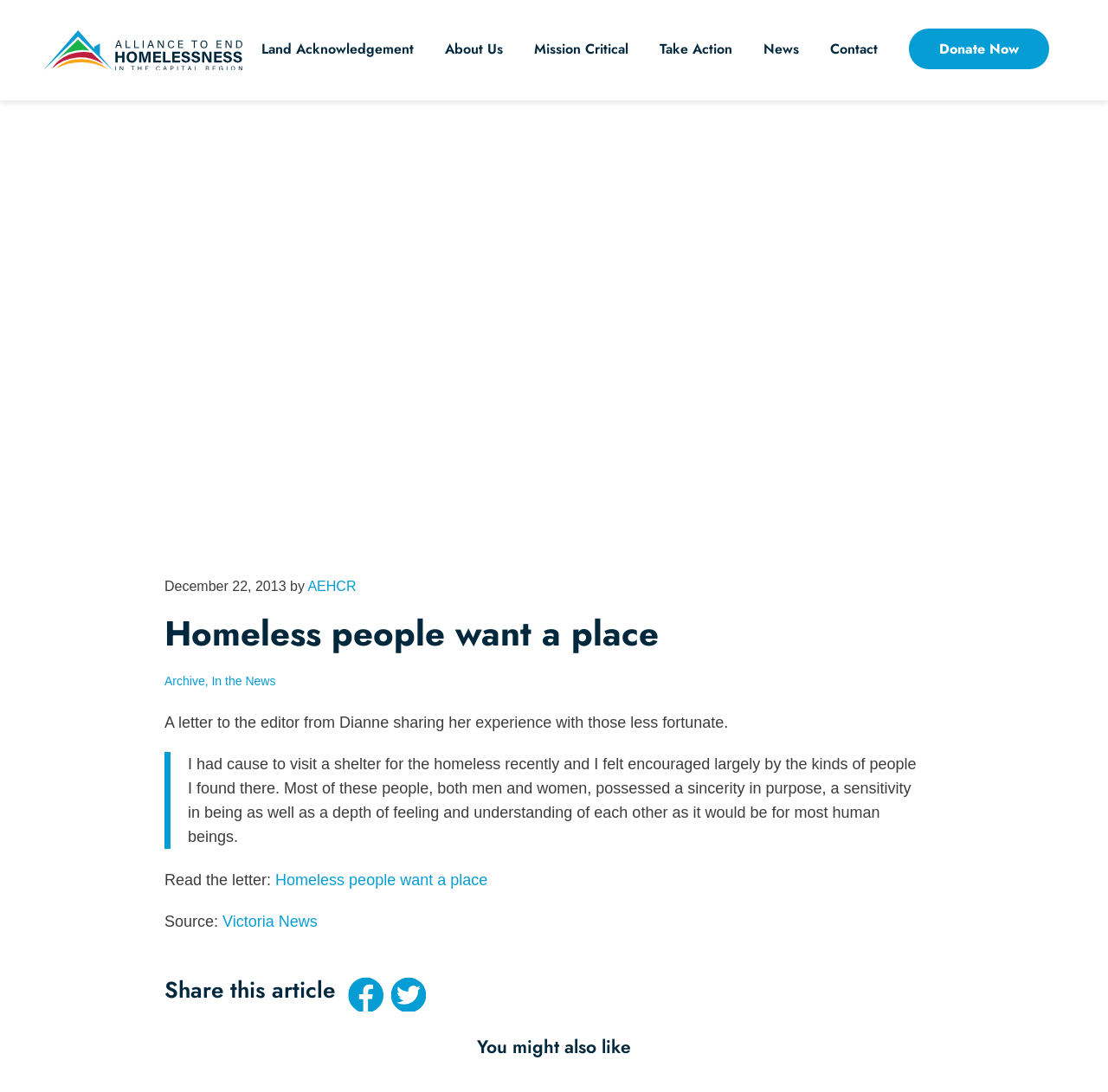What is the source of the article?
Examine the webpage screenshot and provide an in-depth answer to the question.

The source of the article is mentioned at the bottom of the webpage, and it is 'Victoria News'.